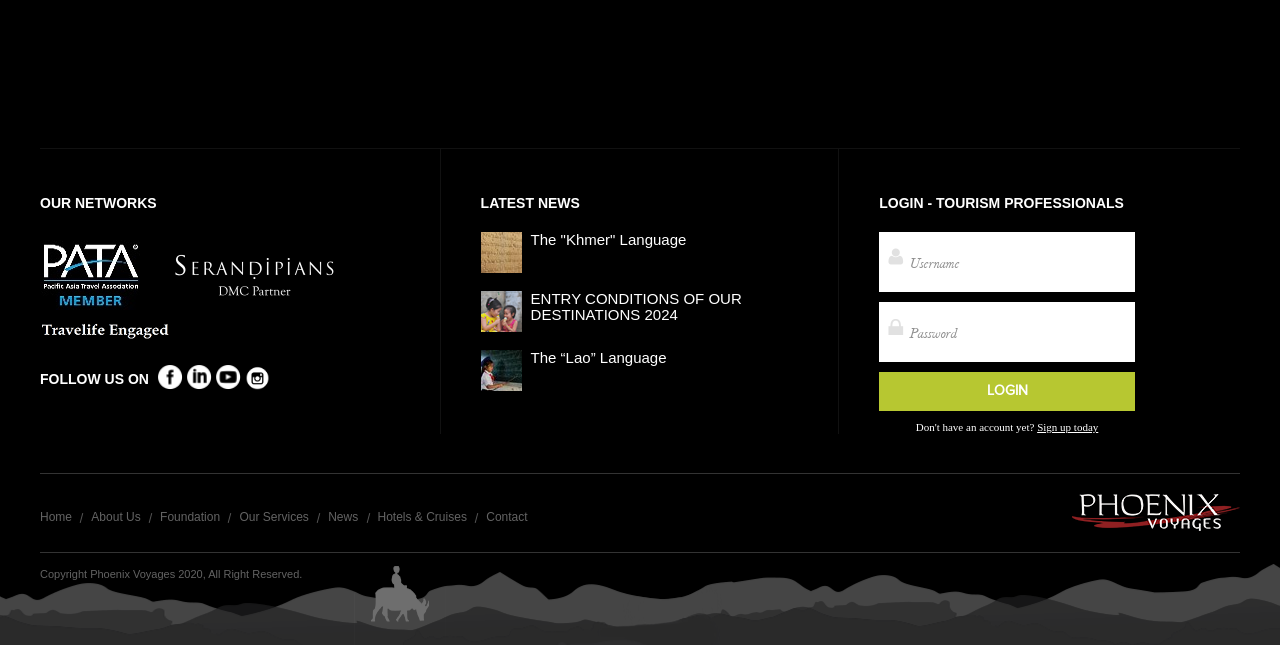How many navigation links are there at the bottom of the page?
Please respond to the question with a detailed and informative answer.

There are nine navigation links located at the bottom of the page, which are represented by separate link elements with text such as 'Home', 'About Us', 'Foundation', and so on.